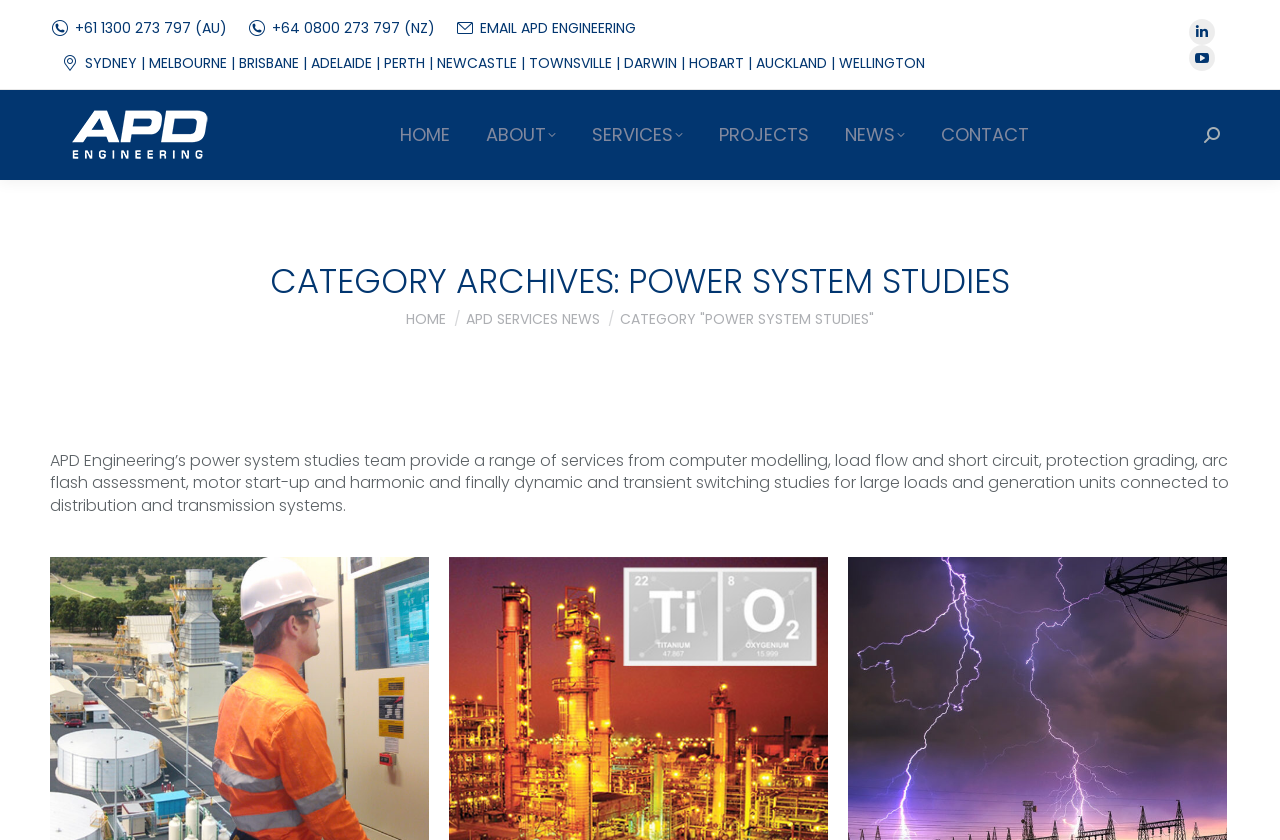Please identify the bounding box coordinates of the area I need to click to accomplish the following instruction: "Visit APD Engineering's LinkedIn page".

[0.929, 0.023, 0.949, 0.054]